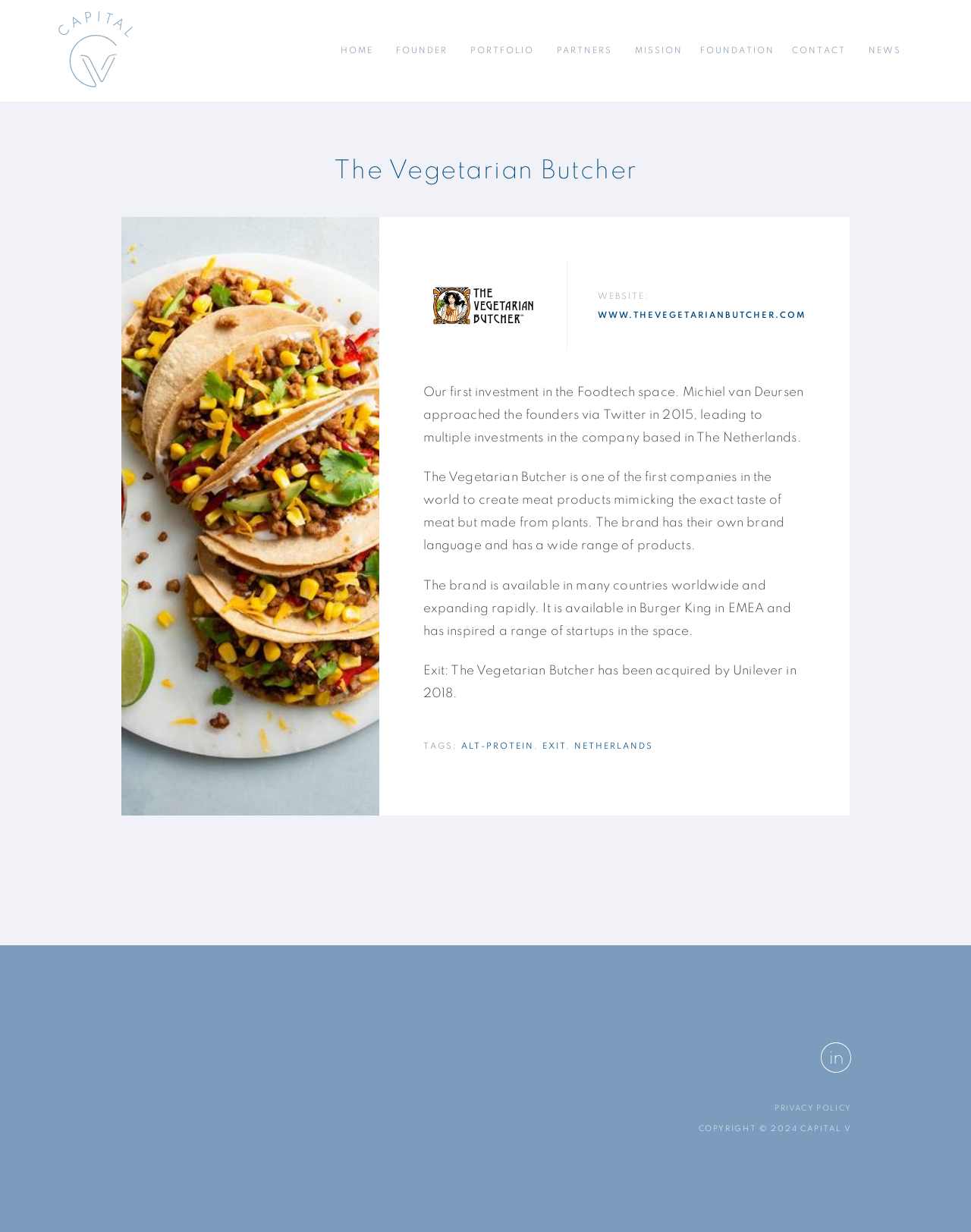Locate the bounding box coordinates of the element to click to perform the following action: 'Check the news'. The coordinates should be given as four float values between 0 and 1, in the form of [left, top, right, bottom].

[0.895, 0.032, 0.928, 0.05]